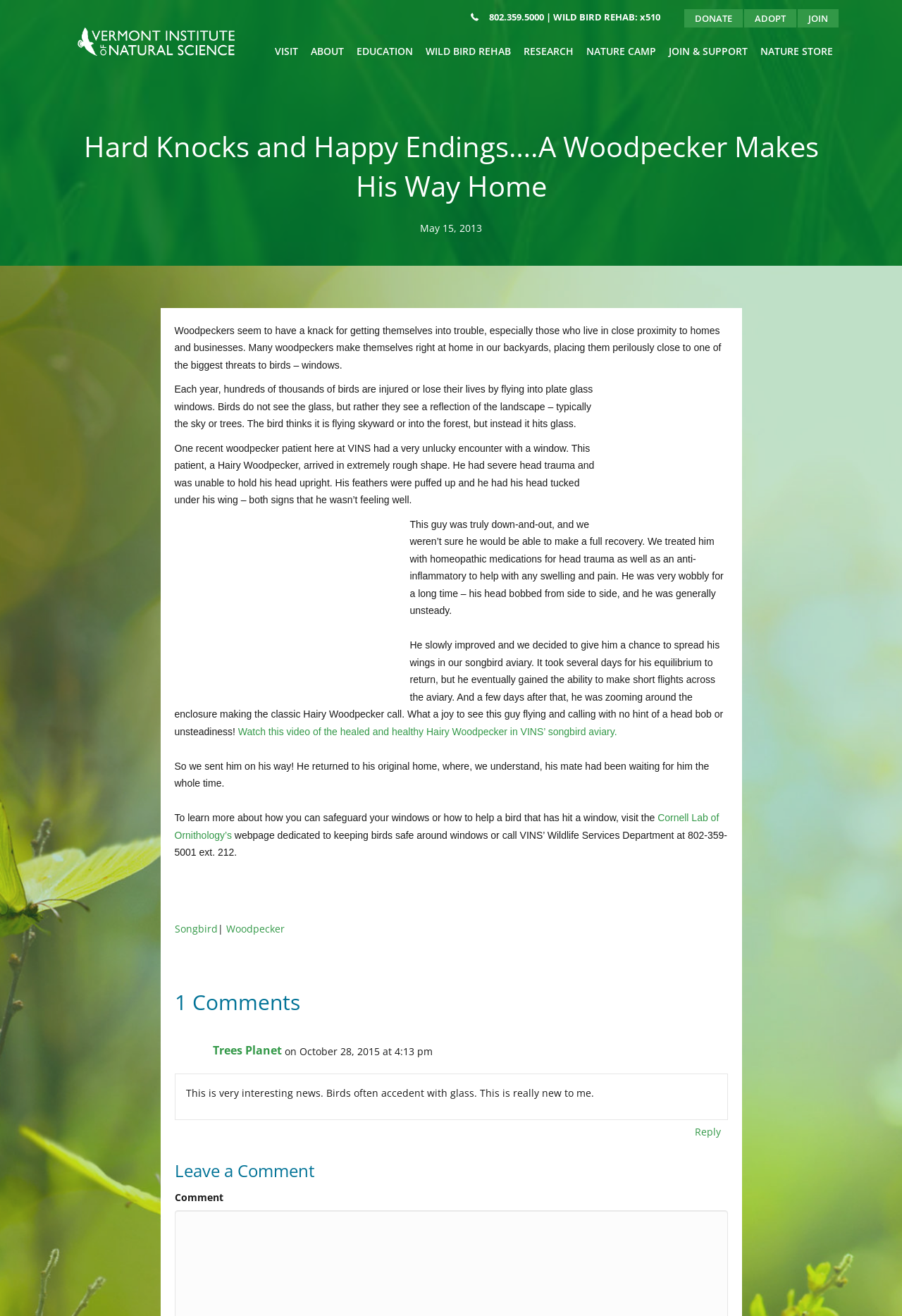Bounding box coordinates must be specified in the format (top-left x, top-left y, bottom-right x, bottom-right y). All values should be floating point numbers between 0 and 1. What are the bounding box coordinates of the UI element described as: Adopt

[0.825, 0.007, 0.883, 0.021]